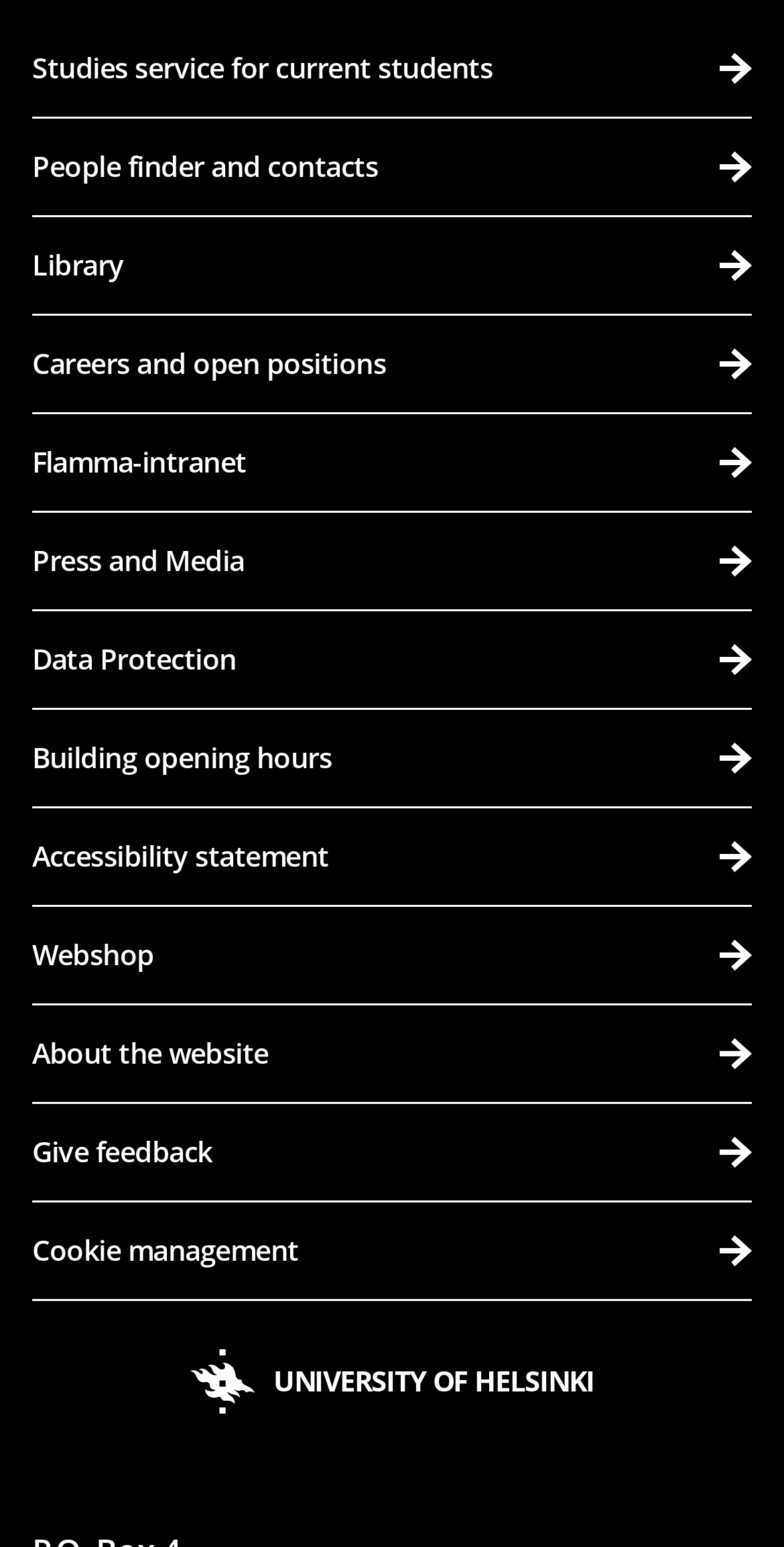Respond to the following query with just one word or a short phrase: 
What is the purpose of the Flamma-intranet link?

Intranet